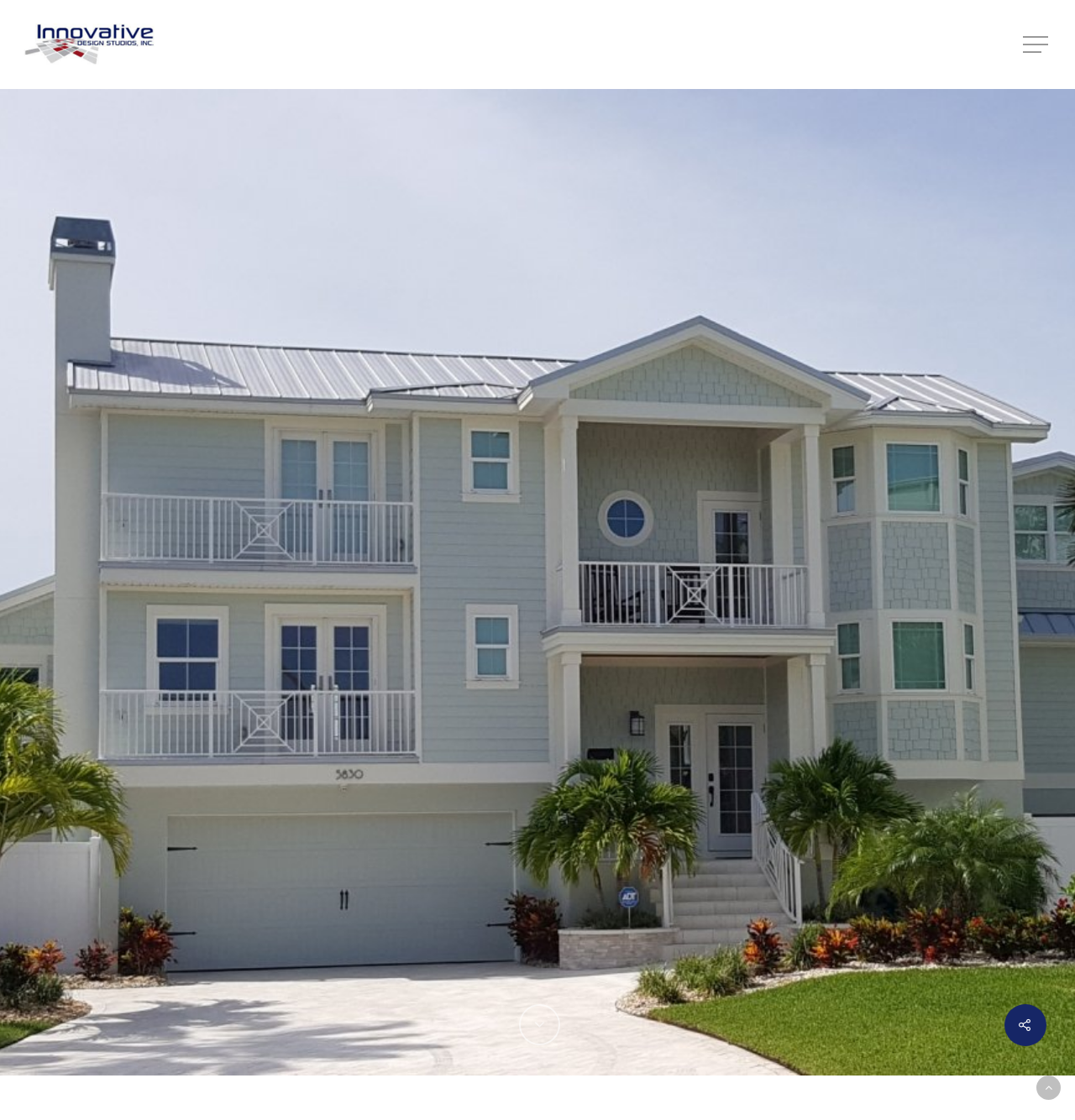Respond concisely with one word or phrase to the following query:
What is the purpose of the image at the top-left corner?

Logo